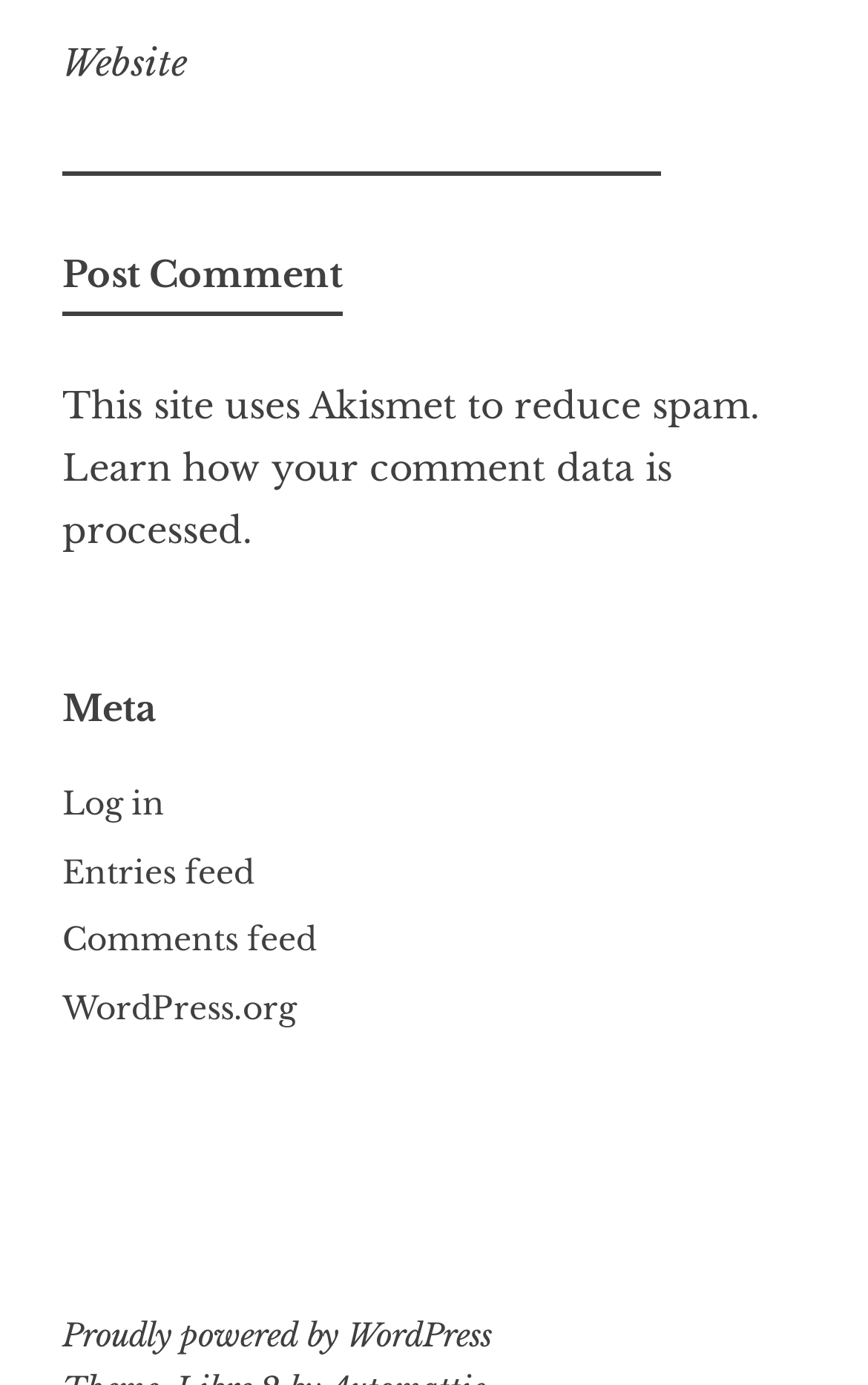Please find the bounding box coordinates of the clickable region needed to complete the following instruction: "Read breaking news". The bounding box coordinates must consist of four float numbers between 0 and 1, i.e., [left, top, right, bottom].

None